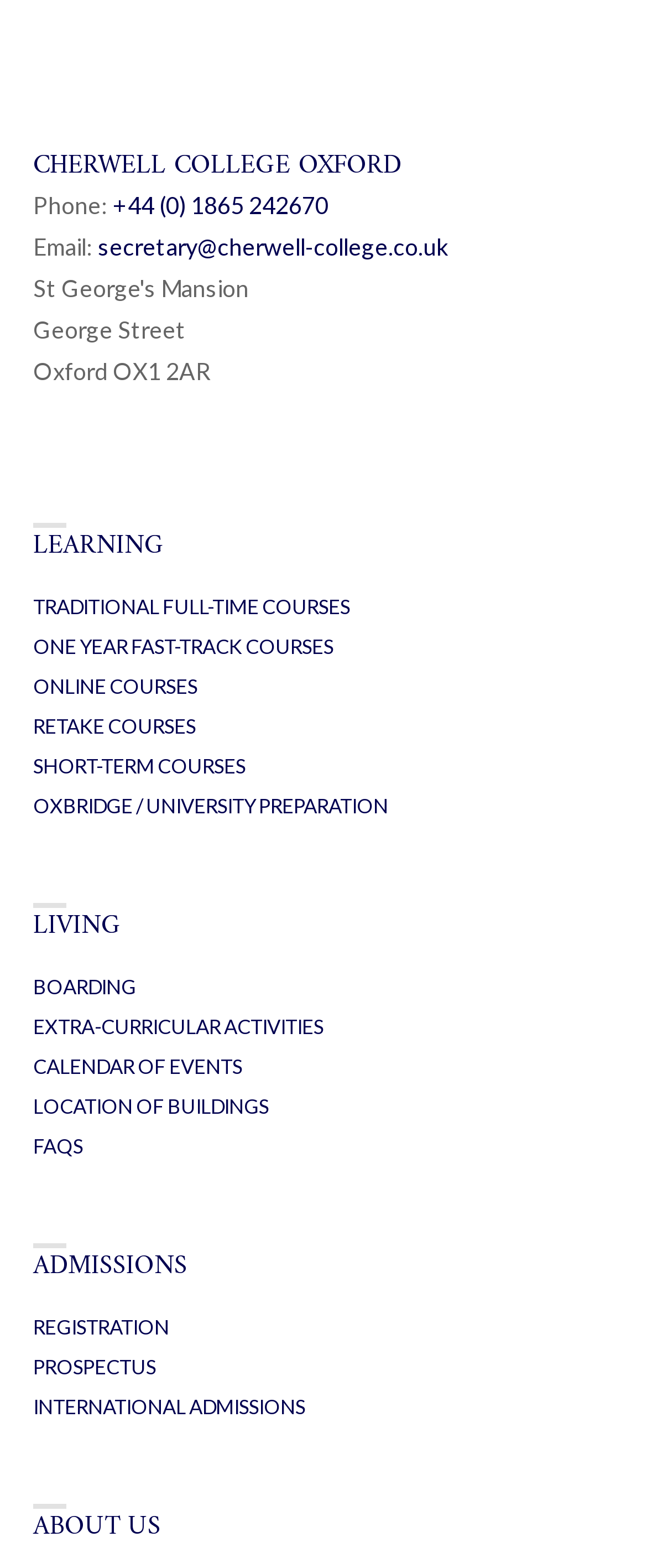Specify the bounding box coordinates of the element's area that should be clicked to execute the given instruction: "Click the phone number". The coordinates should be four float numbers between 0 and 1, i.e., [left, top, right, bottom].

[0.174, 0.122, 0.508, 0.14]